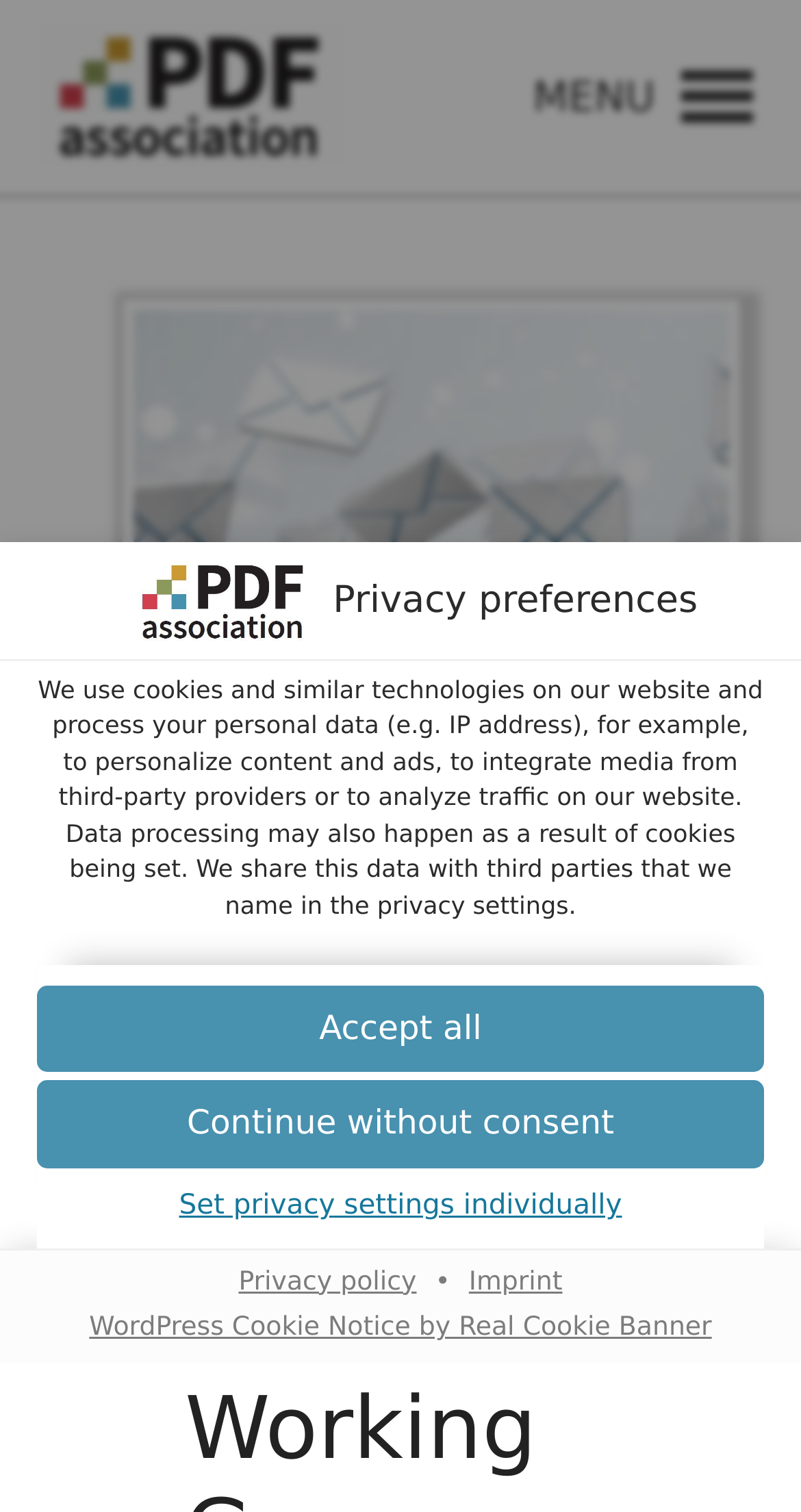Identify and generate the primary title of the webpage.

Announcing the Email Archiving with PDF Liaison Working Group